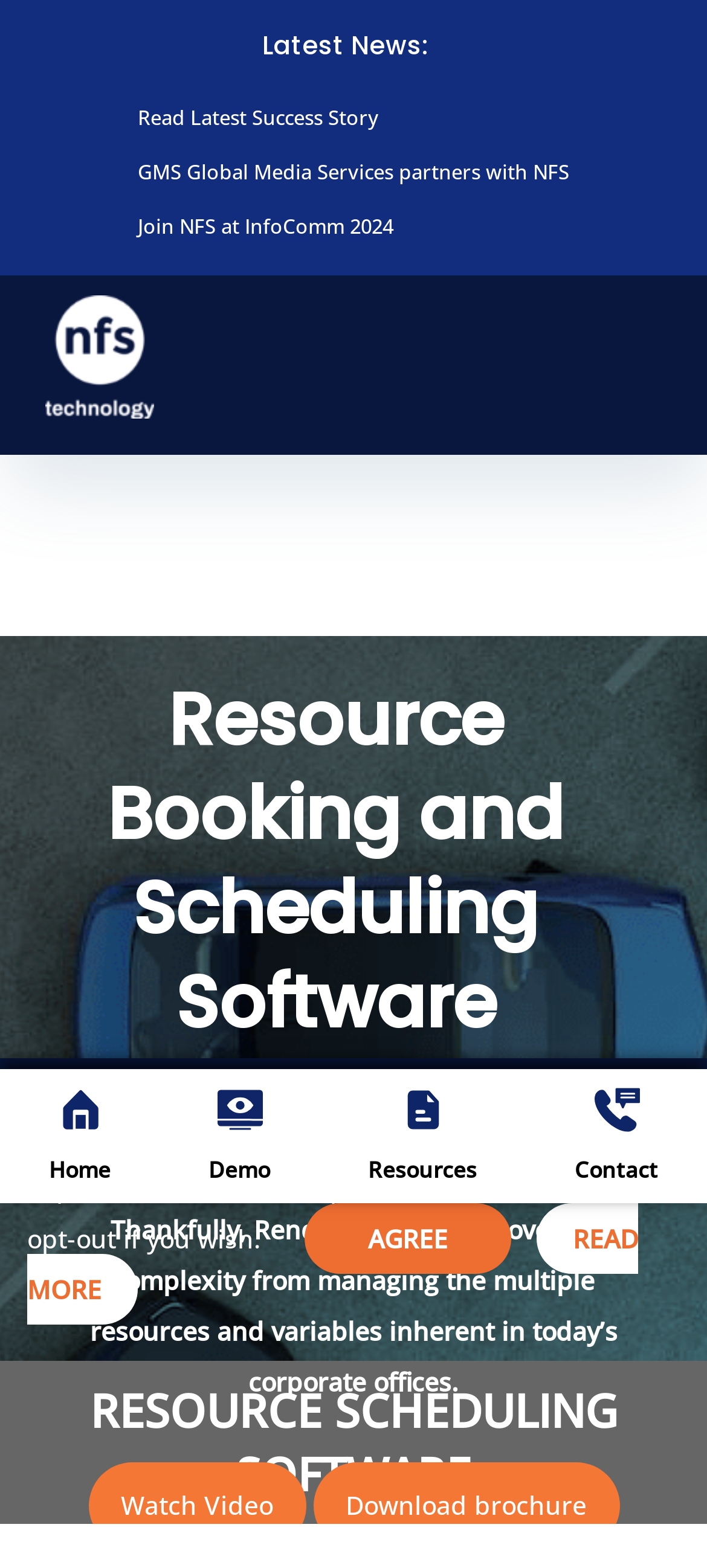What is the navigation menu item after 'Home'?
Provide an in-depth and detailed answer to the question.

The webpage has a navigation menu with items 'Home', 'Demo', 'Resources', and 'Contact'. The item after 'Home' is 'Demo'.